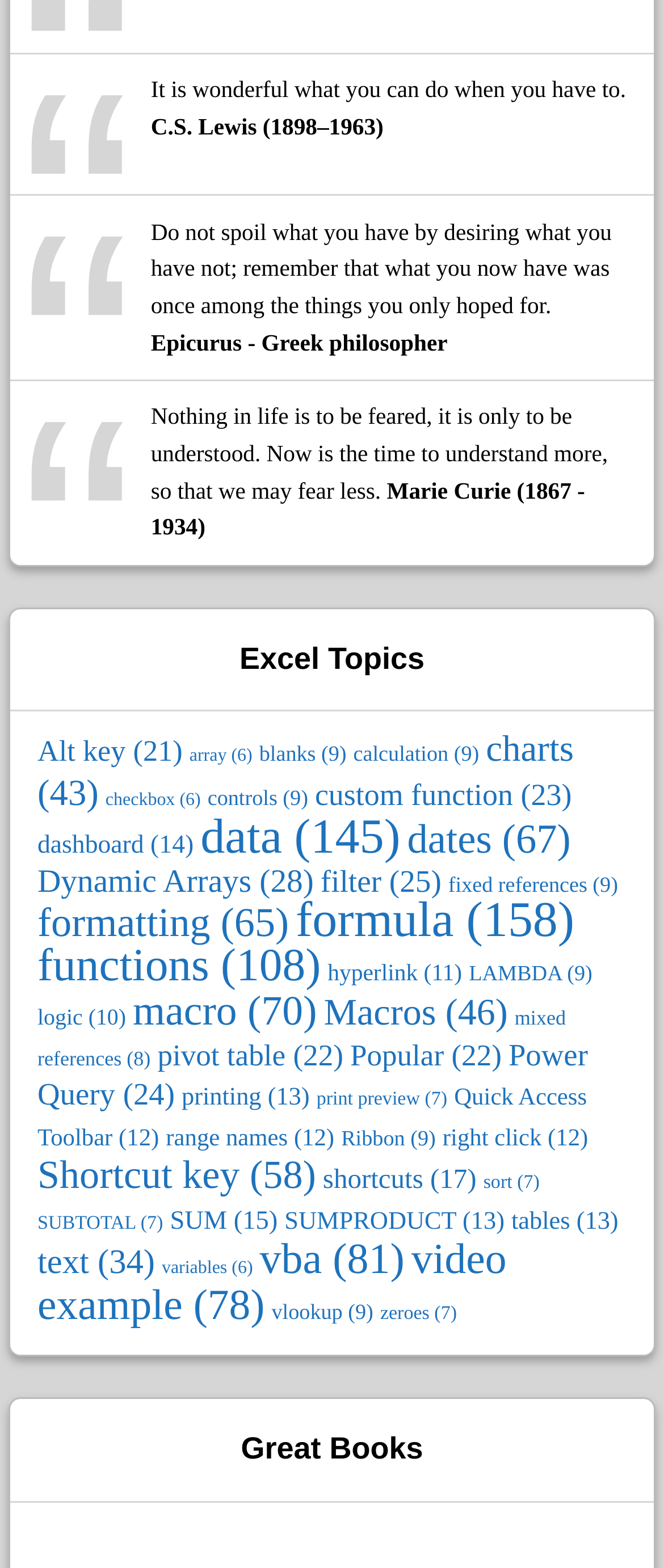Given the element description aria-label="Facebook", specify the bounding box coordinates of the corresponding UI element in the format (top-left x, top-left y, bottom-right x, bottom-right y). All values must be between 0 and 1.

None